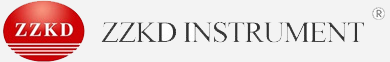Review the image closely and give a comprehensive answer to the question: What is one of the laboratory processes that ZZKD Instrument provides solutions for?

According to the caption, ZZKD Instrument provides solutions for laboratory processes such as rotary evaporation, which is a common technique used in chemical laboratories to remove solvents from samples. This suggests that the company specializes in equipment for this specific process.